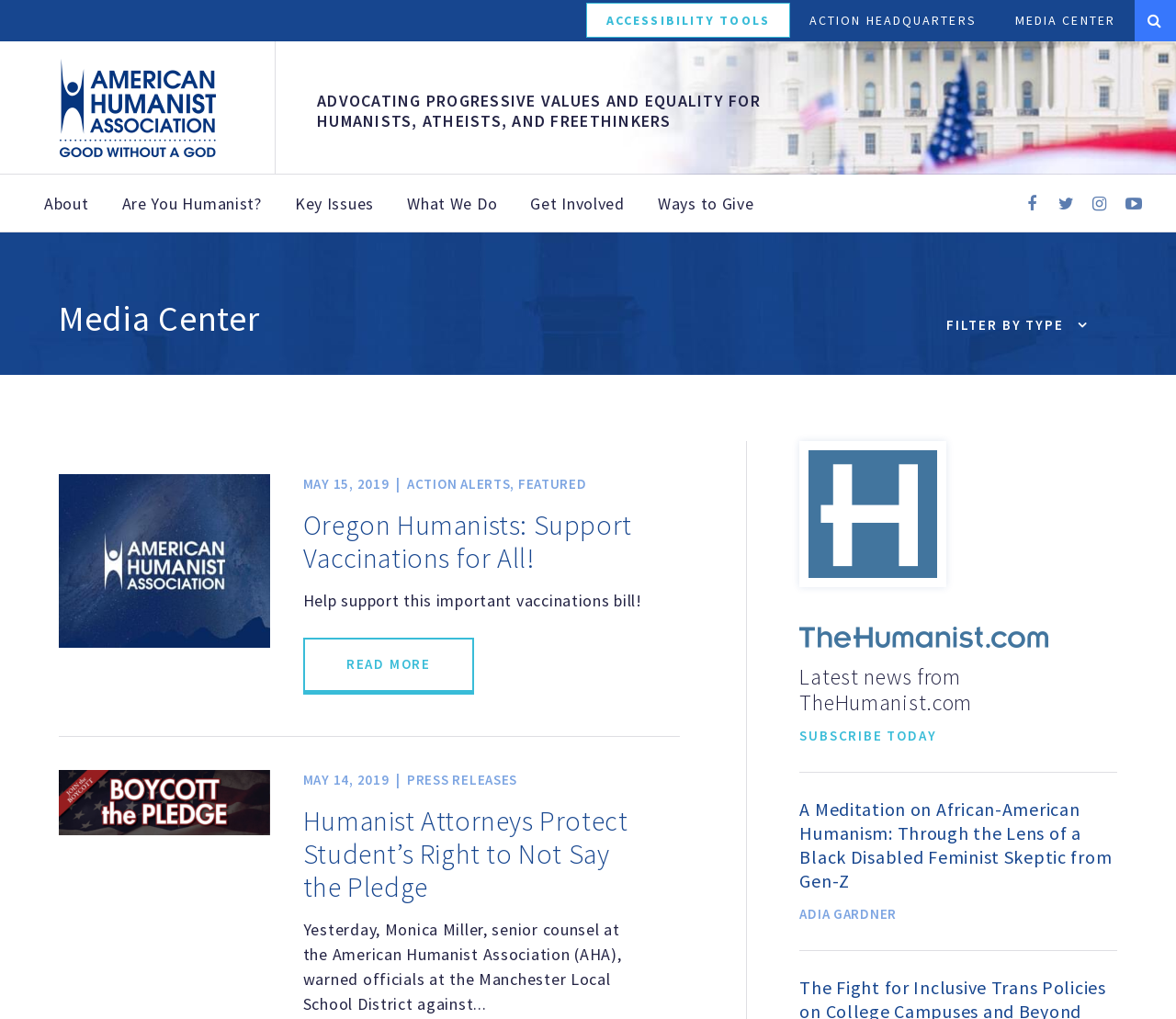Provide the bounding box coordinates of the HTML element this sentence describes: "parent_node: Search for: name="s" placeholder="Search"". The bounding box coordinates consist of four float numbers between 0 and 1, i.e., [left, top, right, bottom].

[0.024, 0.314, 0.247, 0.374]